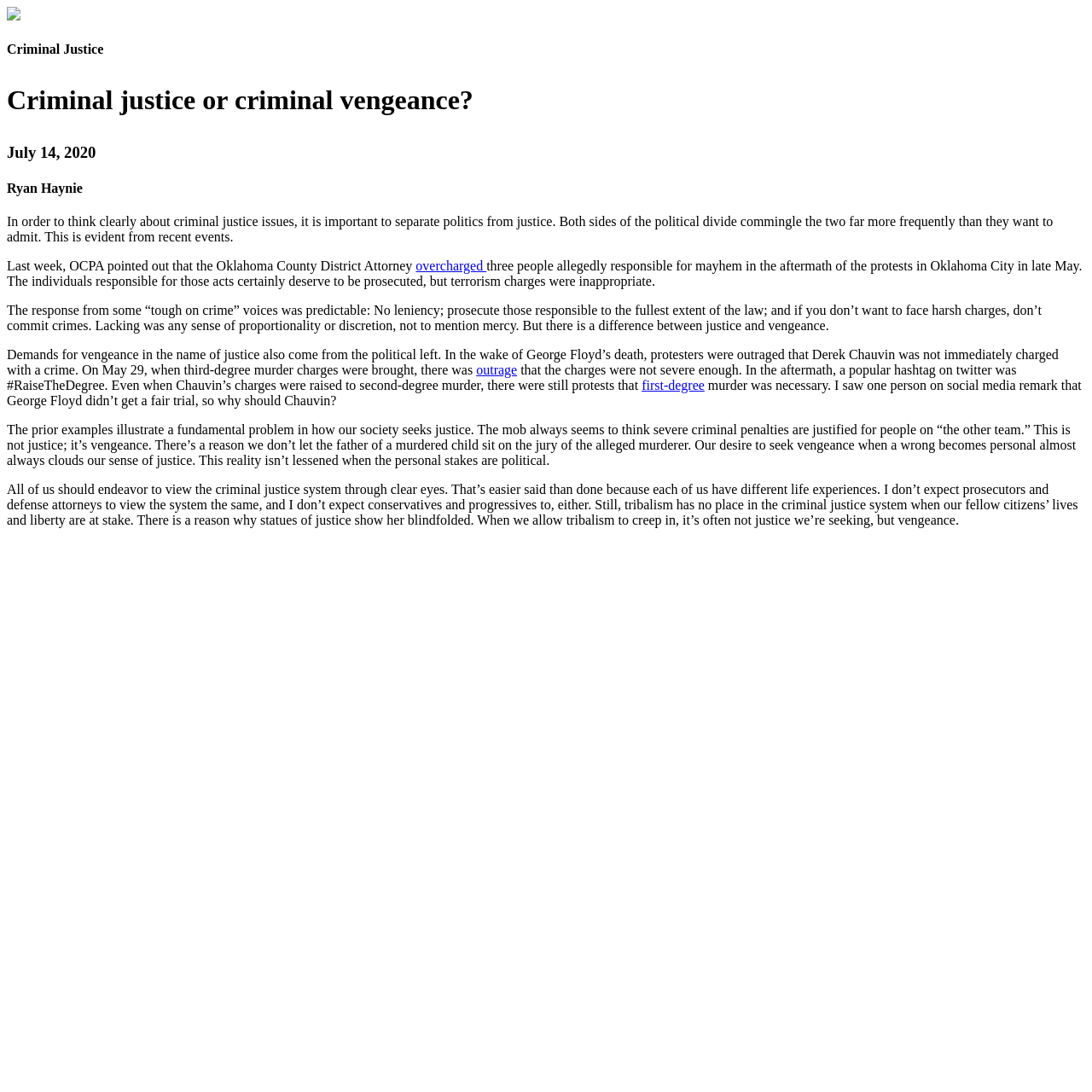What is the topic of the article?
Please provide a detailed and thorough answer to the question.

The topic of the article can be determined by looking at the headings and the content of the article. The first heading is 'Criminal Justice' and the subsequent headings and text discuss issues related to criminal justice, such as the importance of separating politics from justice and the difference between justice and vengeance.